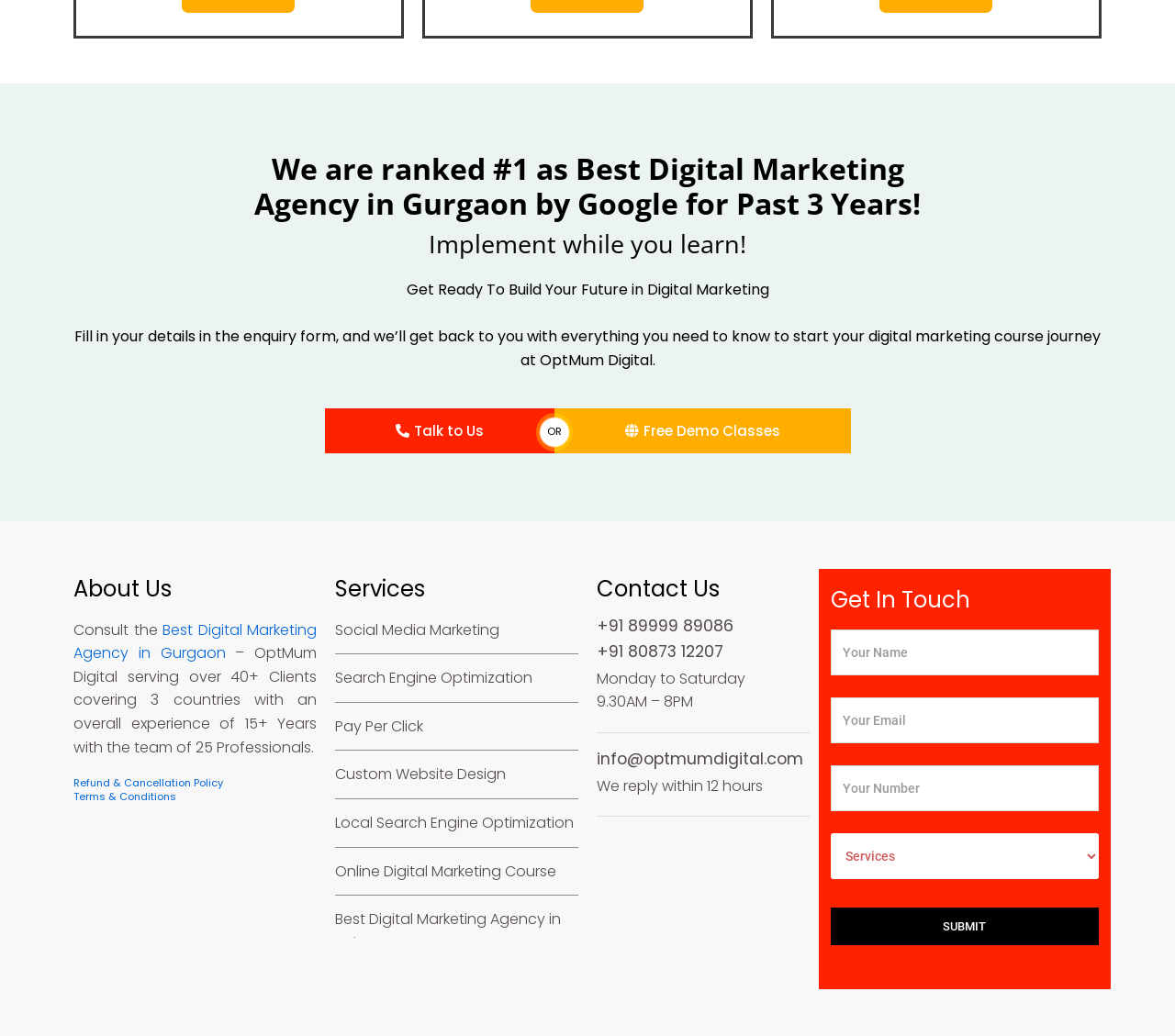Based on the element description "value="Submit"", predict the bounding box coordinates of the UI element.

[0.707, 0.876, 0.935, 0.912]